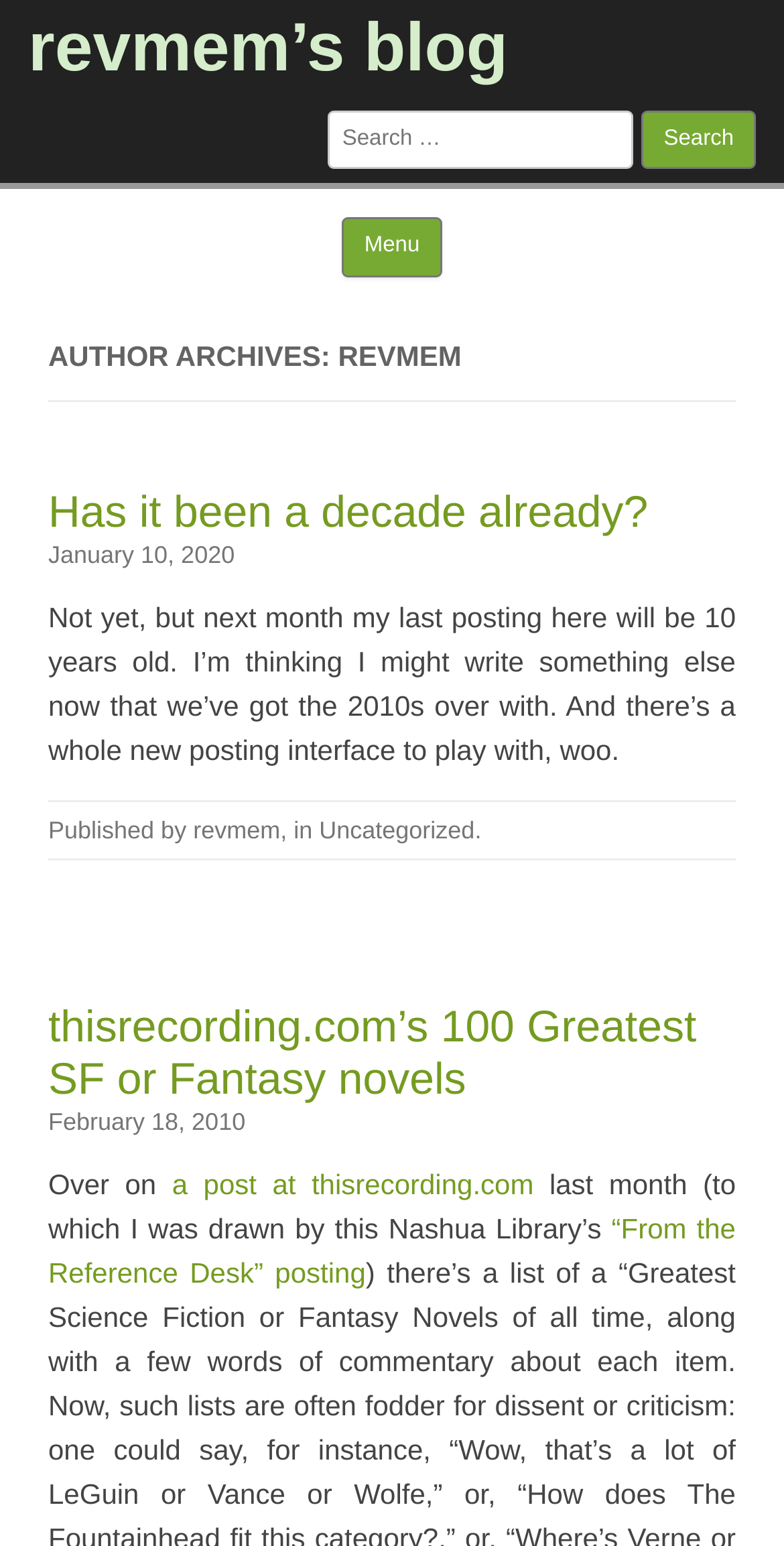Locate the bounding box coordinates of the segment that needs to be clicked to meet this instruction: "Go to revmem's blog homepage".

[0.036, 0.0, 0.648, 0.062]